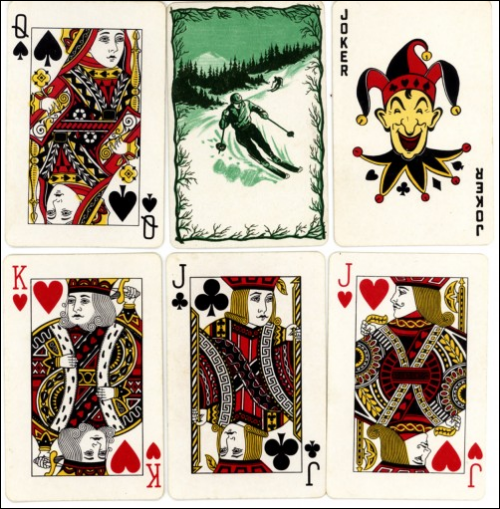Provide a thorough and detailed response to the question by examining the image: 
What is the background of the central figure?

The caption describes the central figure as skiing through a snowy landscape, set against a backdrop of dense evergreen trees, creating a classic wintry scene.